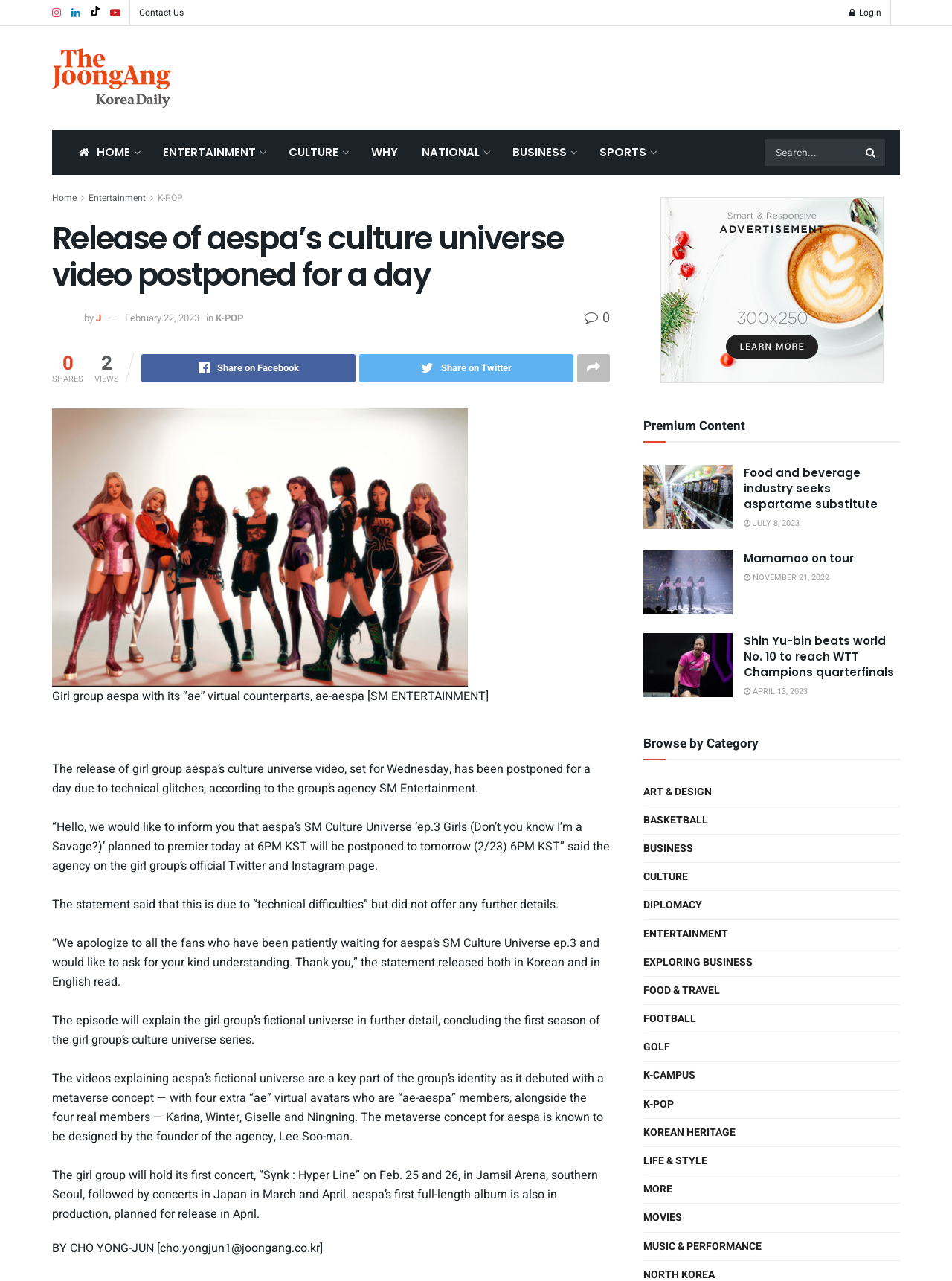Show the bounding box coordinates of the region that should be clicked to follow the instruction: "Read the article about aespa’s culture universe video."

[0.055, 0.173, 0.641, 0.229]